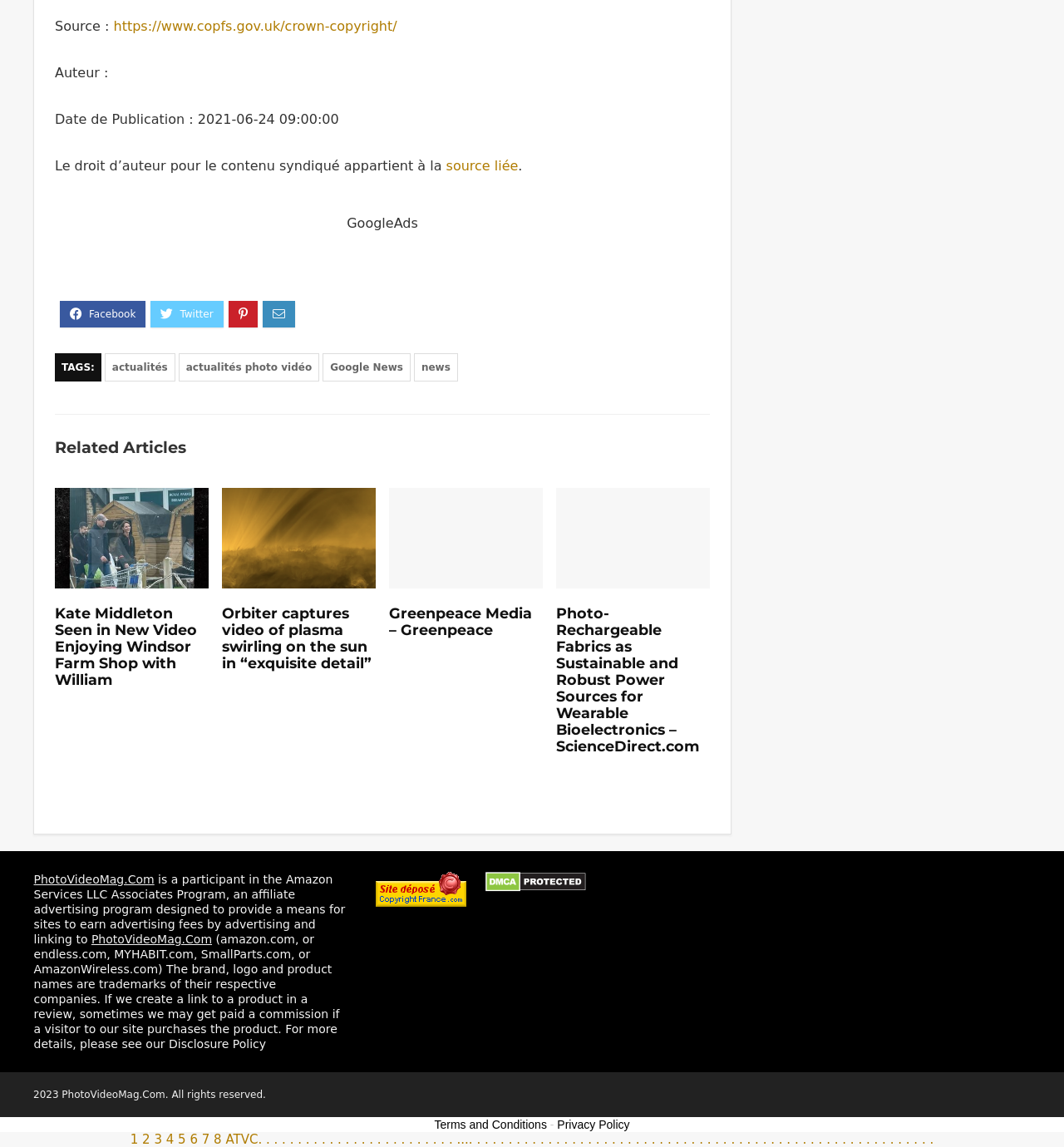Find the bounding box coordinates of the clickable region needed to perform the following instruction: "Check the 'DMCA.com Protection Status'". The coordinates should be provided as four float numbers between 0 and 1, i.e., [left, top, right, bottom].

[0.456, 0.761, 0.551, 0.773]